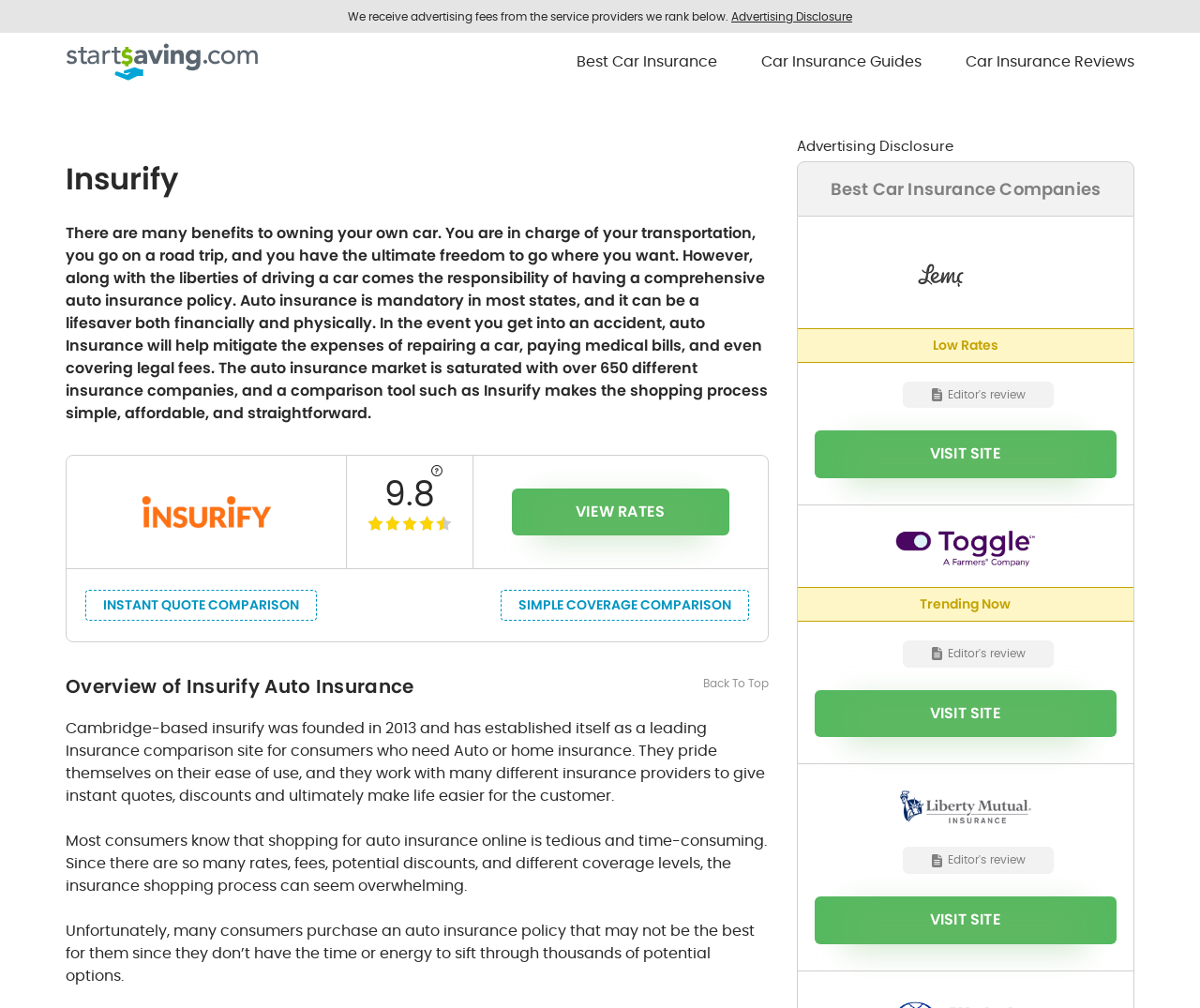Please find the bounding box for the UI element described by: "Editor's review".

[0.753, 0.635, 0.878, 0.662]